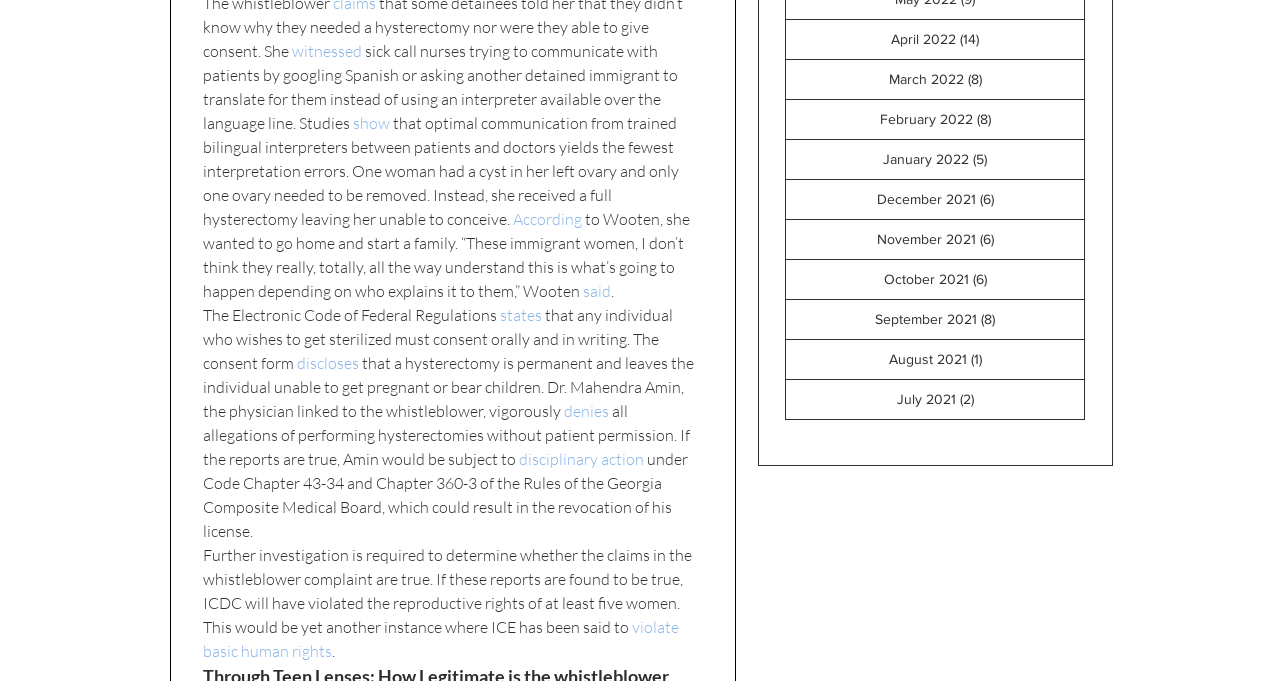Determine the bounding box coordinates of the element that should be clicked to execute the following command: "Go to Home page".

None